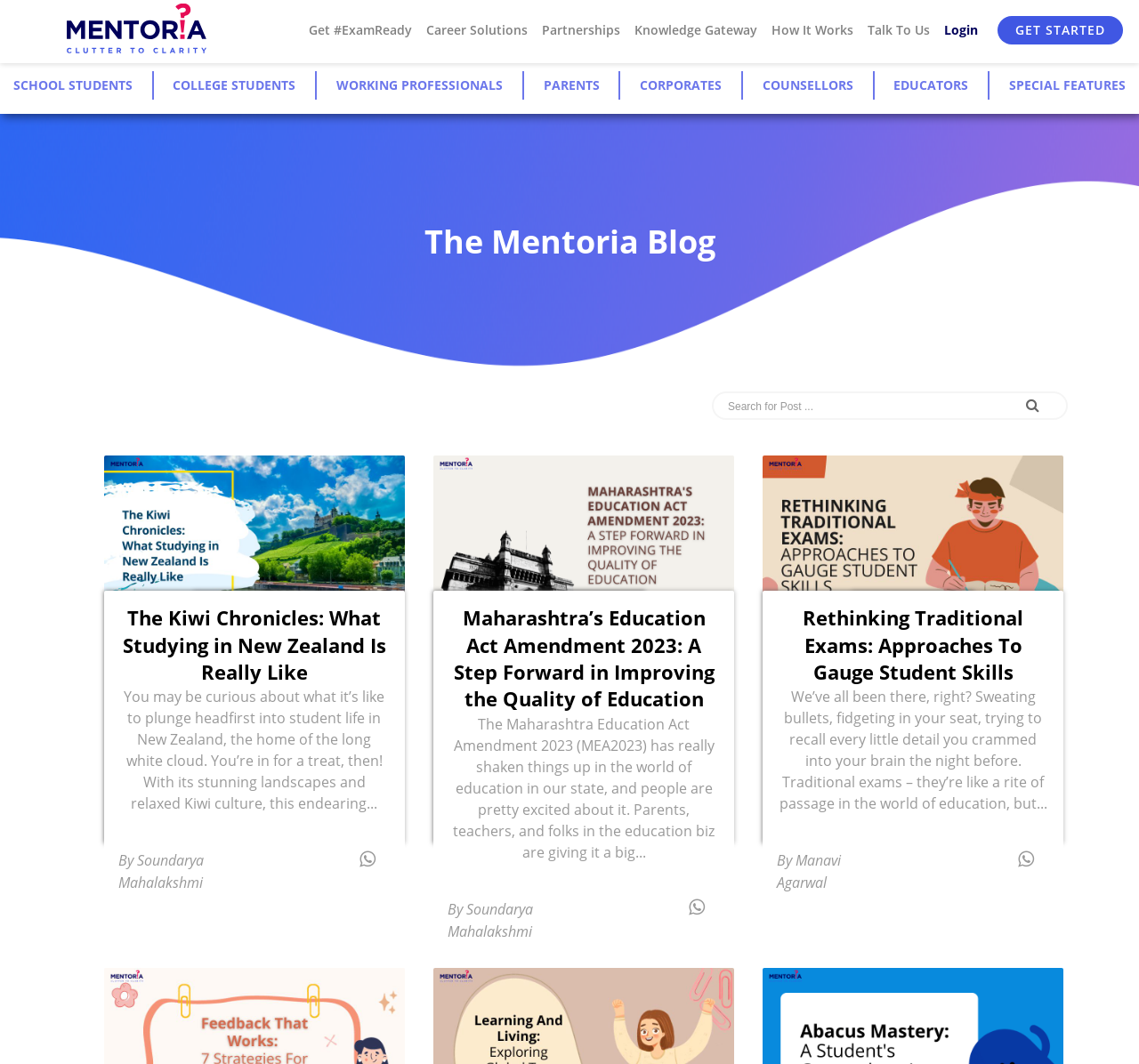Give a one-word or one-phrase response to the question: 
What are the categories of users that Mentoria caters to?

School students, College students, etc.